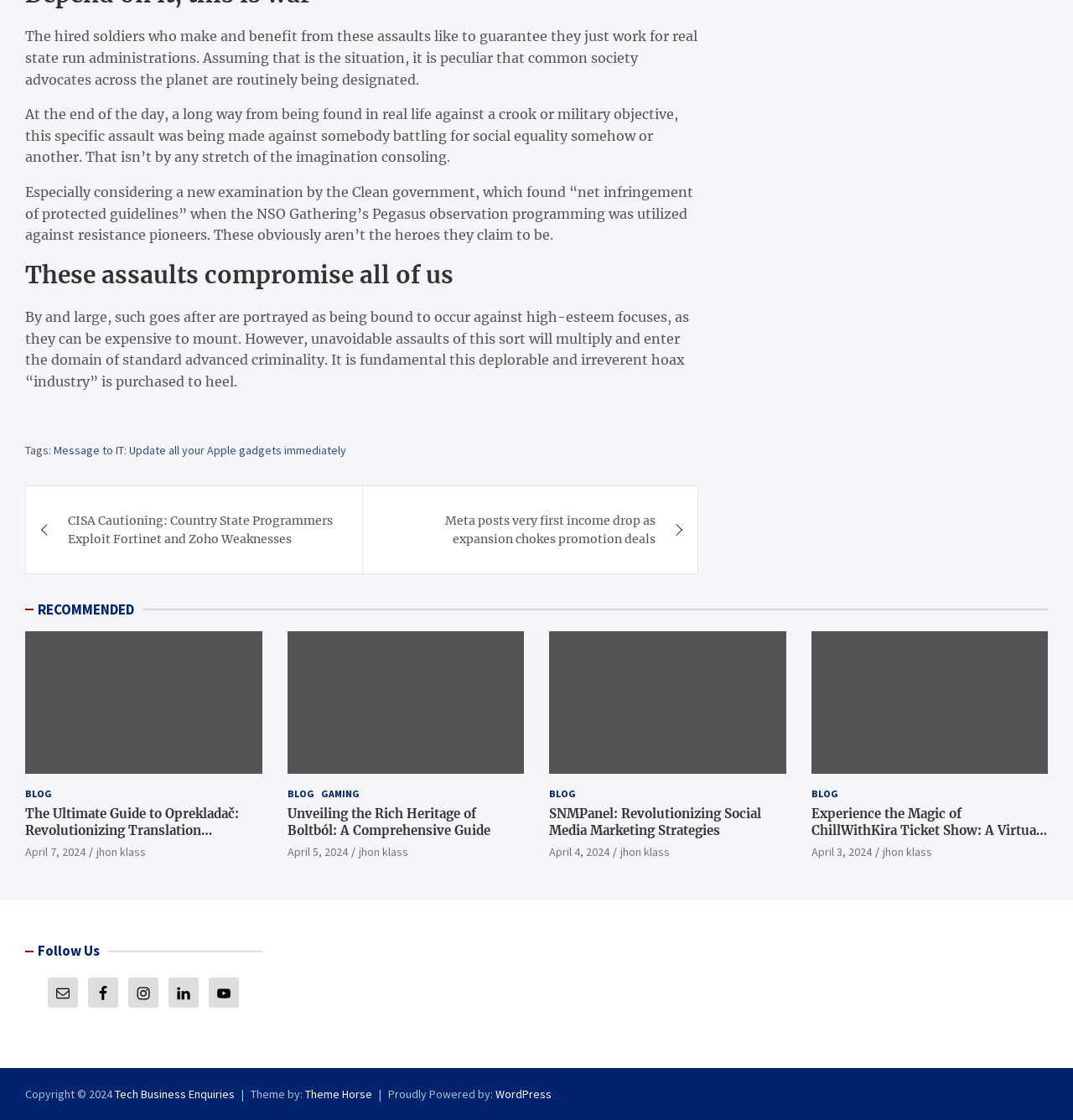What is the purpose of the 'Posts' section?
Respond with a short answer, either a single word or a phrase, based on the image.

To navigate to other posts